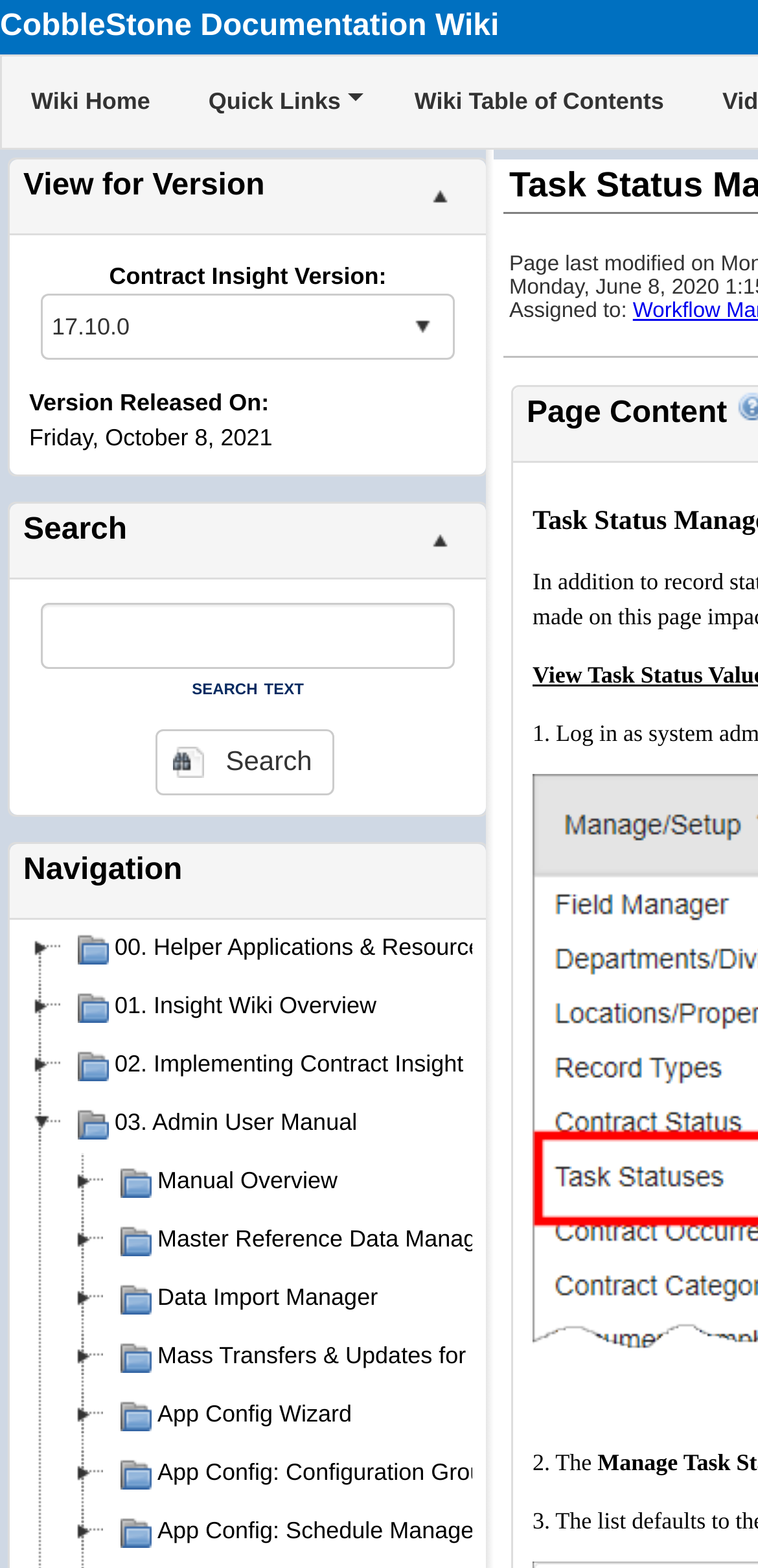How many navigation links are there?
Answer the question with a single word or phrase by looking at the picture.

5